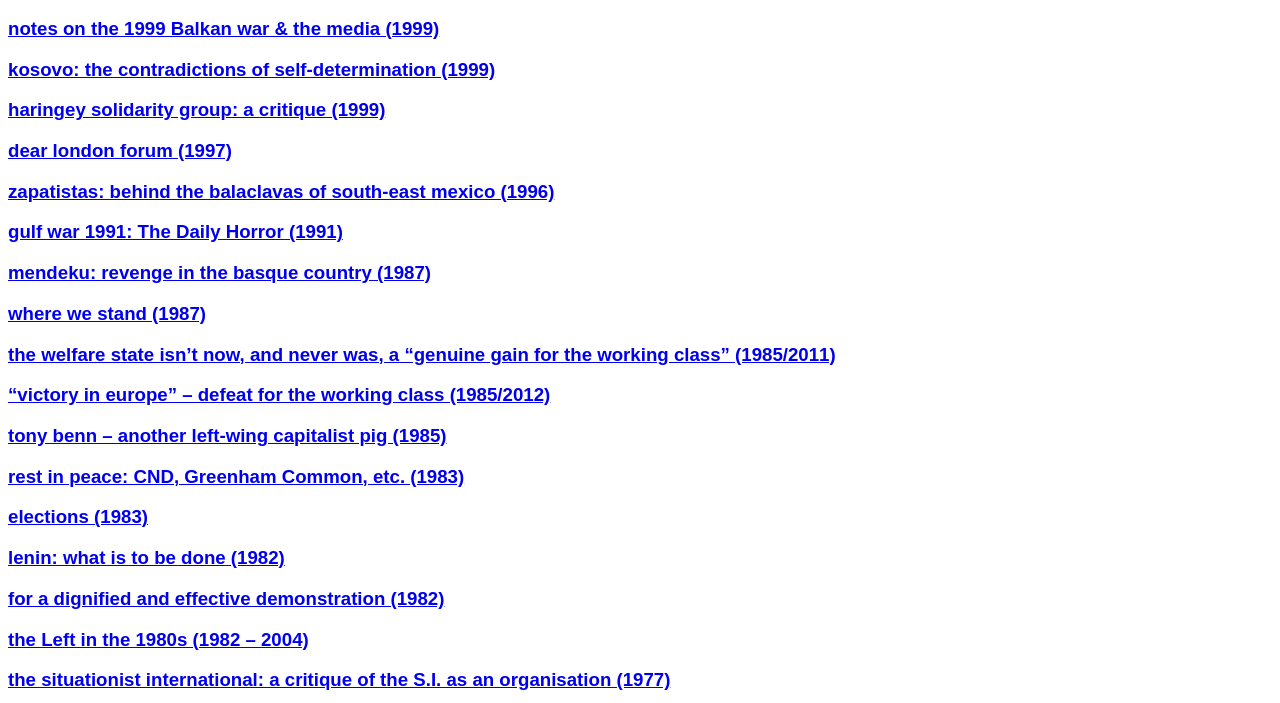What is the topic of the first article?
Please look at the screenshot and answer in one word or a short phrase.

Balkan war